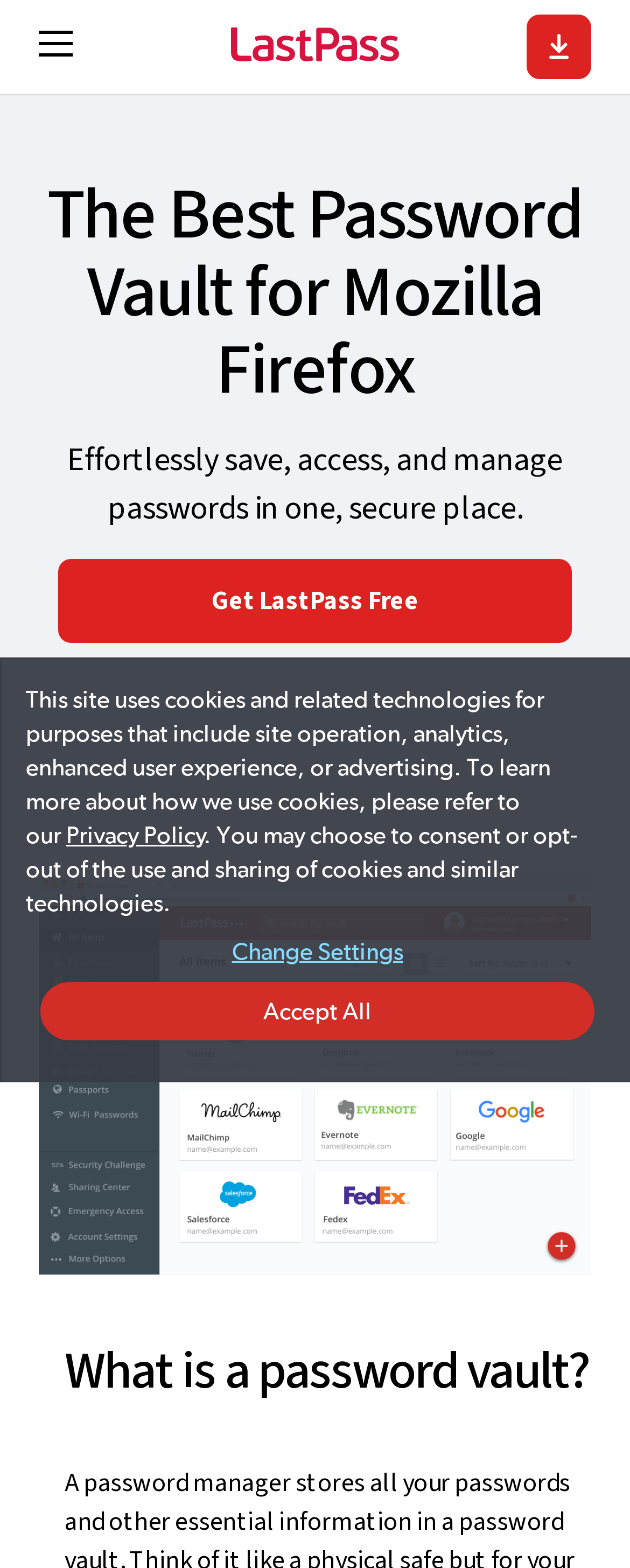Analyze the image and answer the question with as much detail as possible: 
What is the main purpose of this webpage?

Based on the webpage content, it appears to be promoting a password vault service, allowing users to manage and share their passwords securely. The presence of headings such as 'The Best Password Vault for Mozilla Firefox' and 'What is a password vault?' further supports this conclusion.